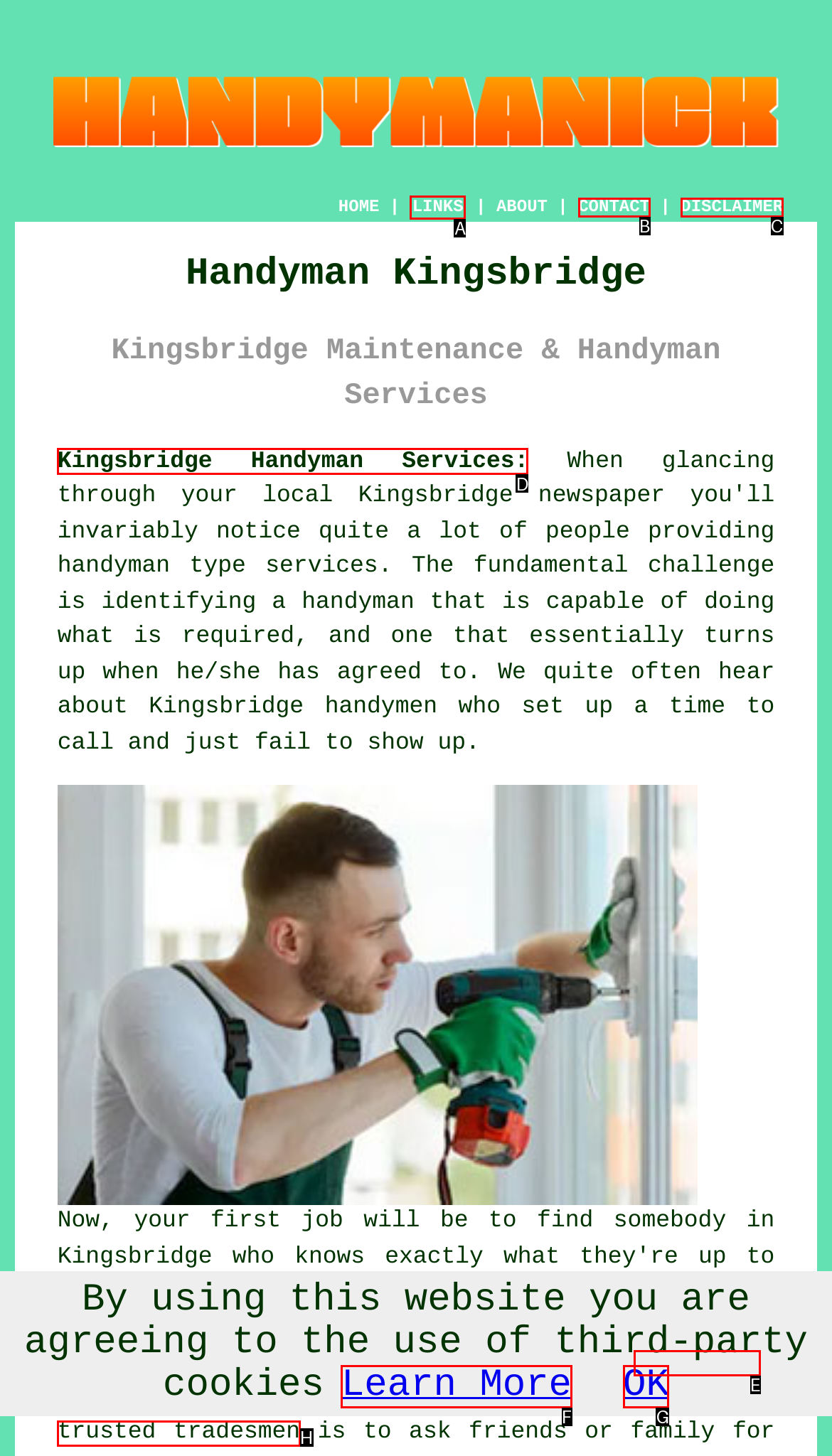Identify the correct UI element to click for this instruction: Check handyman services
Respond with the appropriate option's letter from the provided choices directly.

D